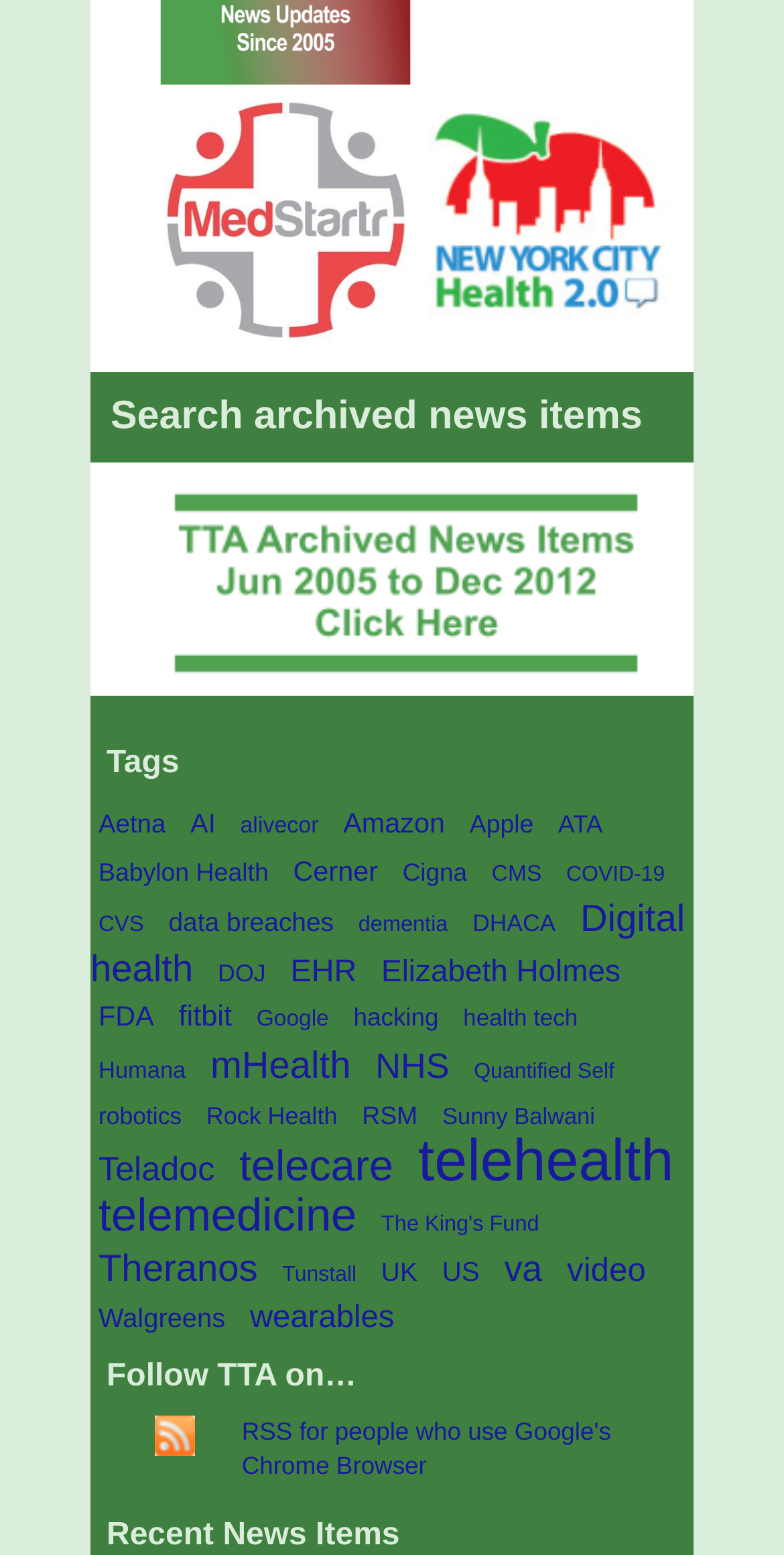Identify the bounding box coordinates for the UI element that matches this description: "The King's Fund".

[0.476, 0.738, 0.698, 0.764]